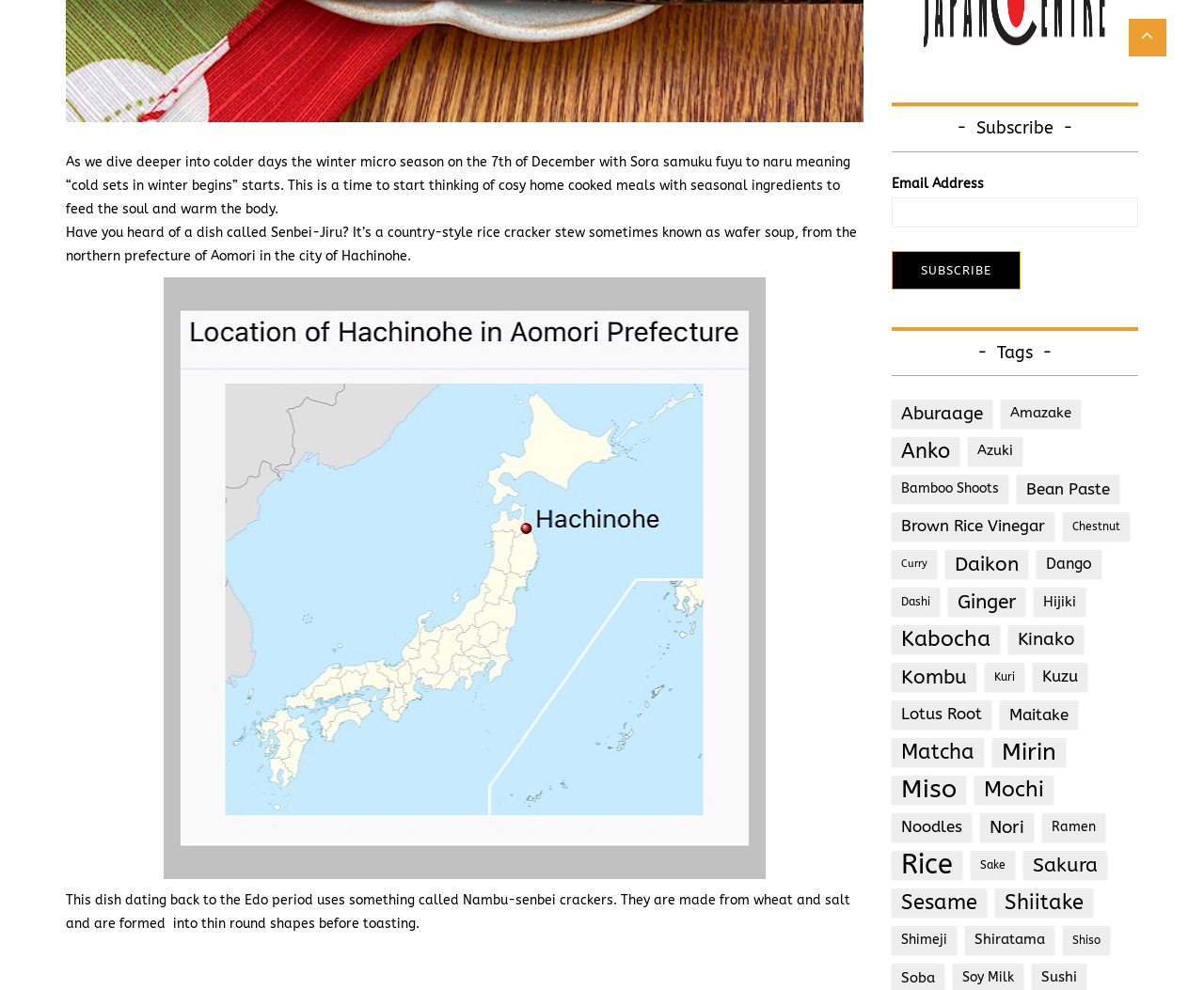Show the bounding box coordinates for the HTML element described as: "Ramen".

[0.865, 0.822, 0.918, 0.85]